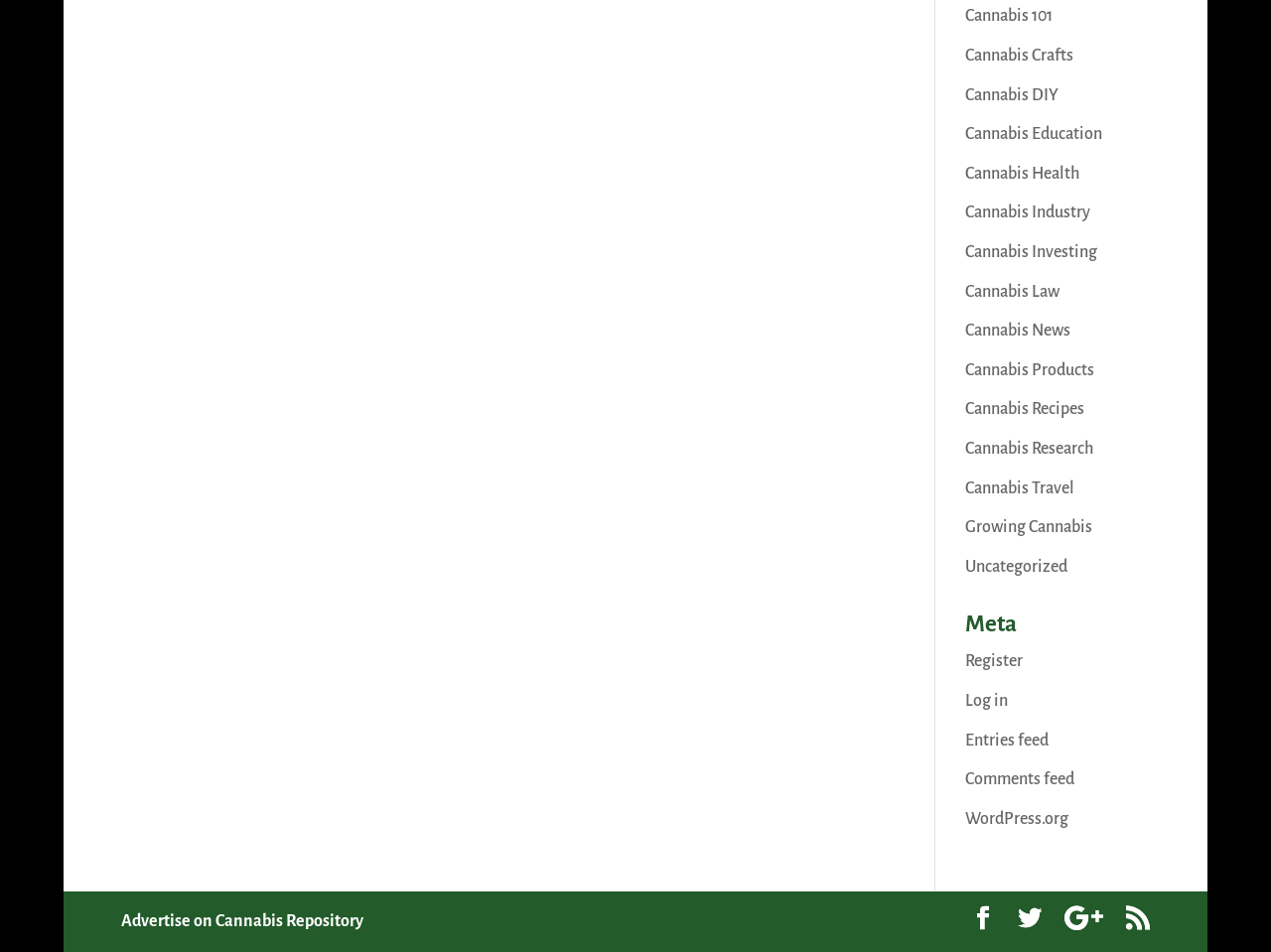Please identify the bounding box coordinates of the region to click in order to complete the given instruction: "Explore Cannabis Recipes". The coordinates should be four float numbers between 0 and 1, i.e., [left, top, right, bottom].

[0.759, 0.421, 0.853, 0.439]